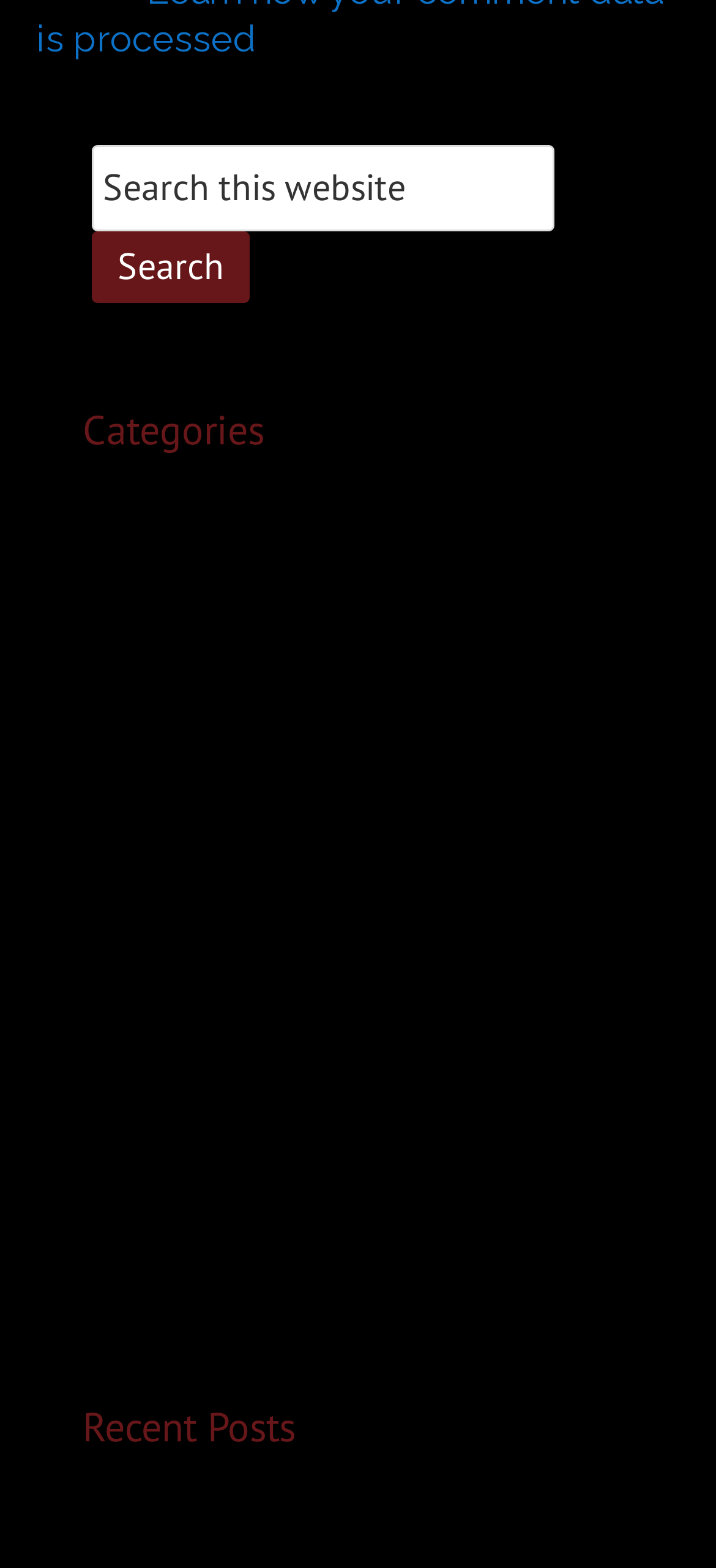Provide a single word or phrase answer to the question: 
What is the search button's text?

Search